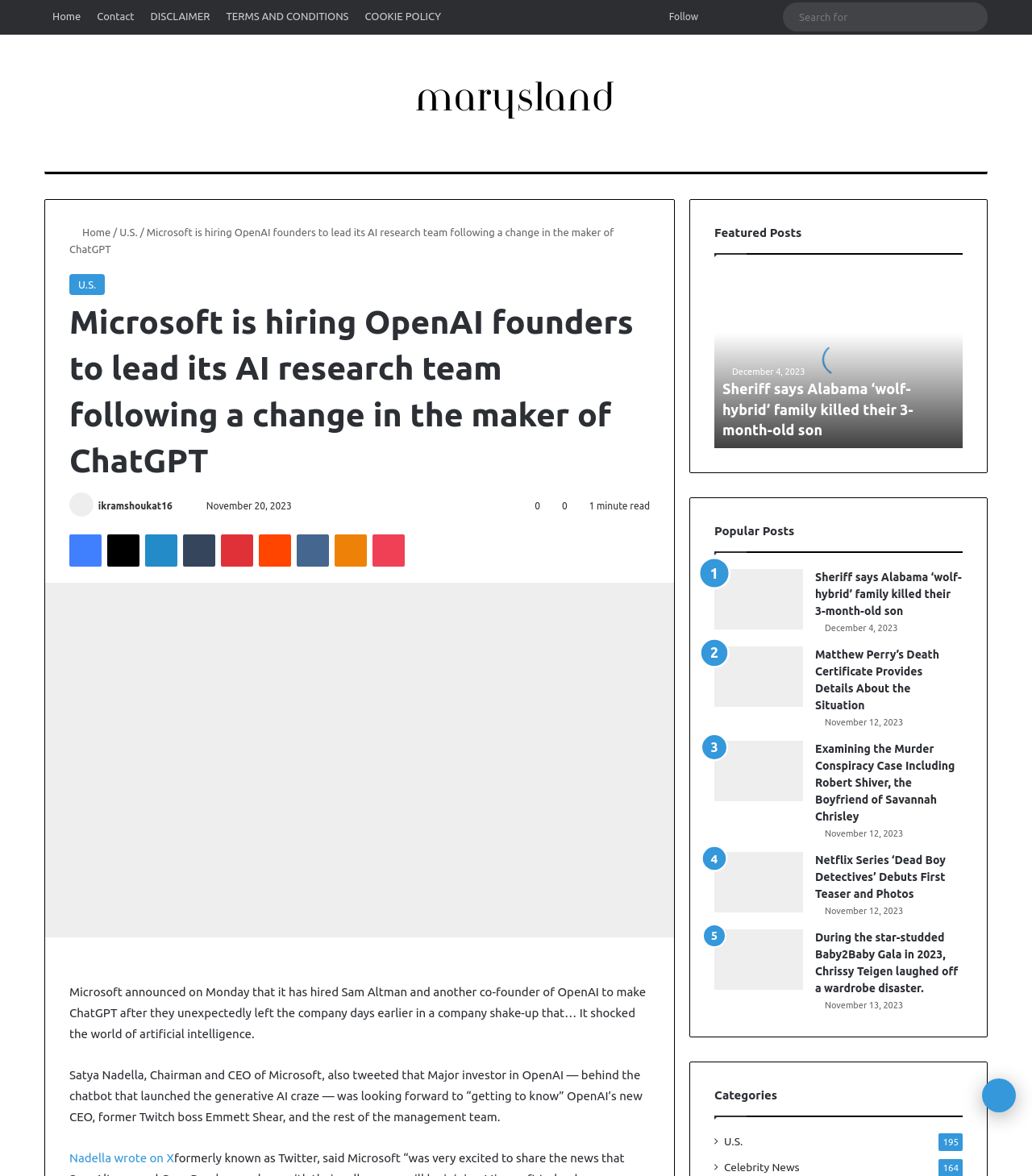What is the date of the article 'Sheriff says Alabama ‘wolf-hybrid’ family killed their 3-month-old son'?
Provide a well-explained and detailed answer to the question.

I found the article 'Sheriff says Alabama ‘wolf-hybrid’ family killed their 3-month-old son' and looked at the date listed below it, which is December 4, 2023.